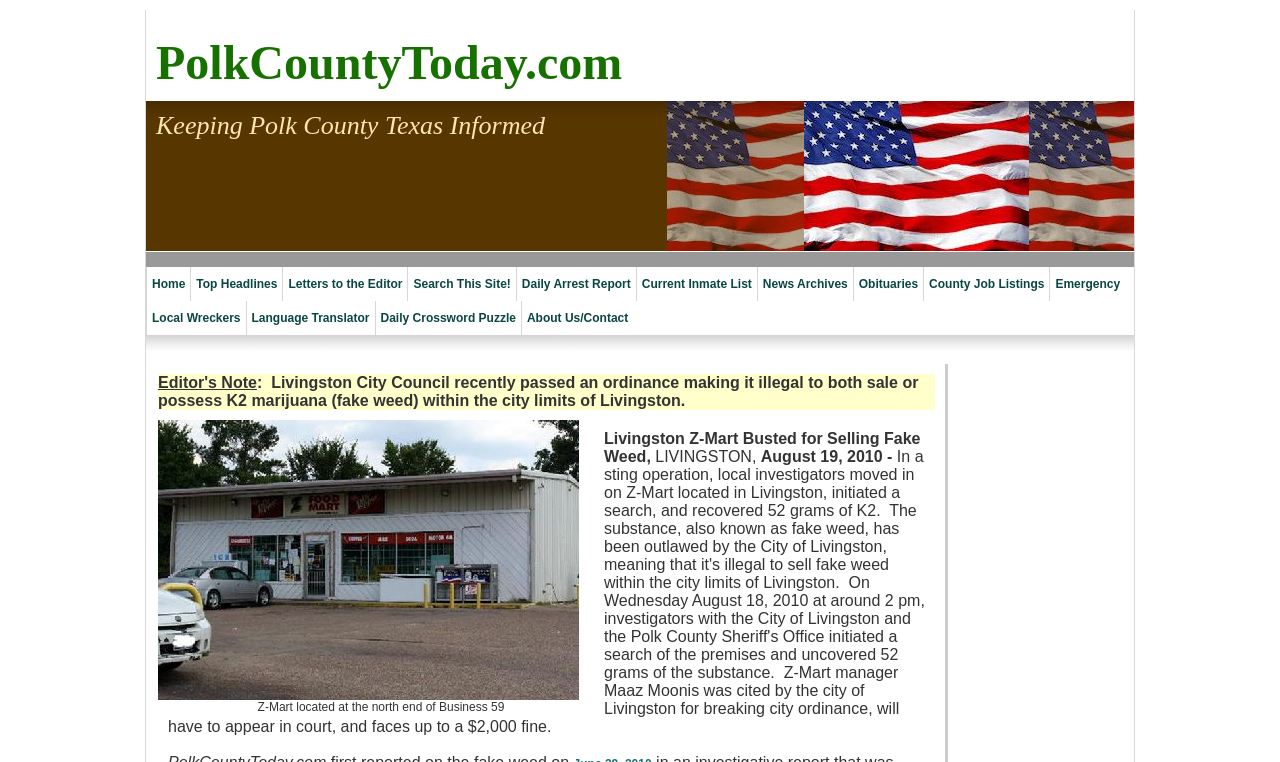Kindly provide the bounding box coordinates of the section you need to click on to fulfill the given instruction: "Read Editor's Note".

[0.123, 0.491, 0.73, 0.538]